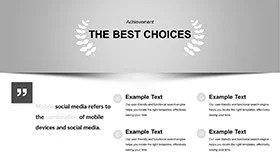What is the background color of the PowerPoint slide?
Please answer the question as detailed as possible.

The caption describes the background as a 'subtle gradient background that transitions from light to dark gray', indicating that the background color is a shade of gray.